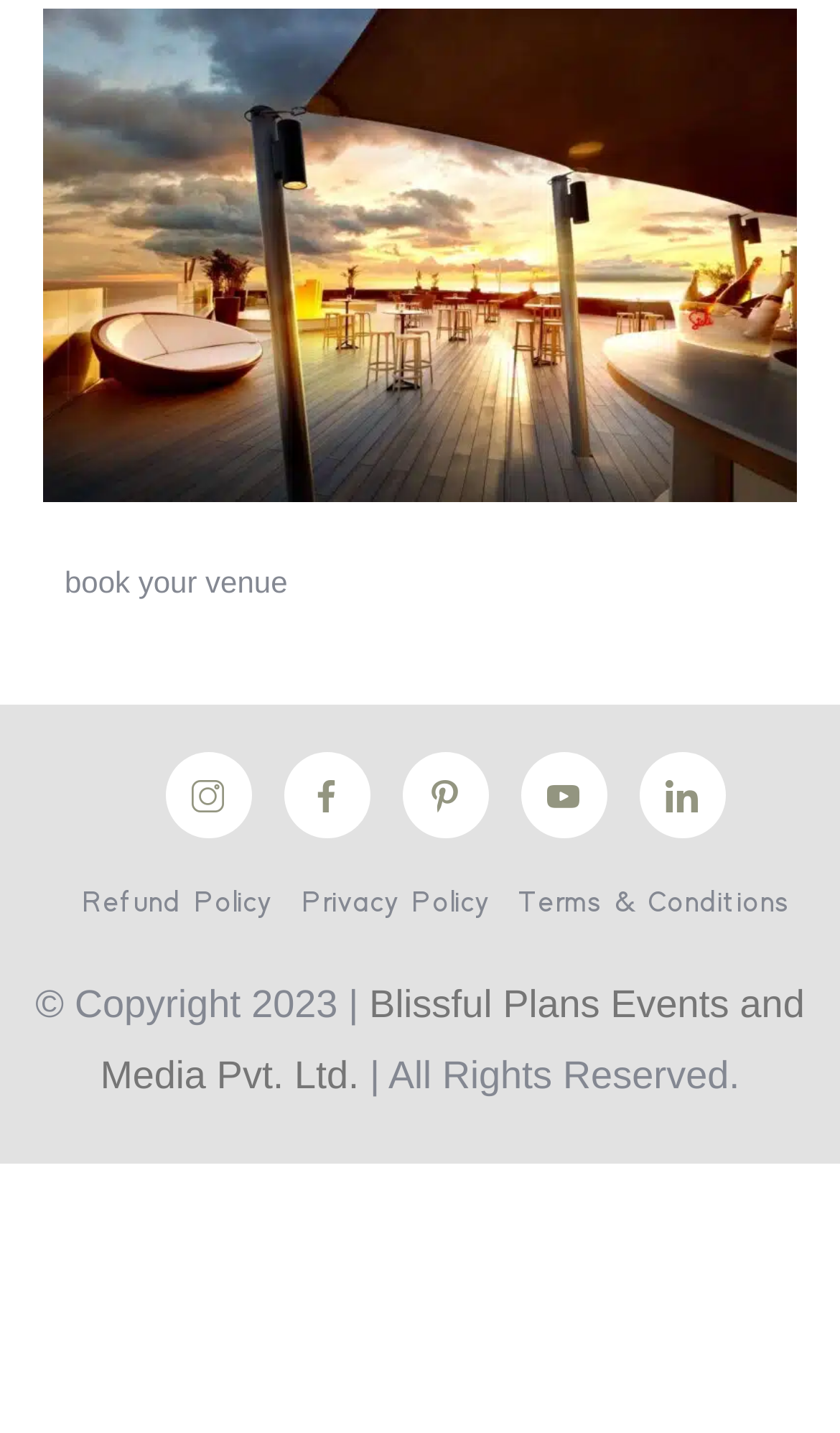How many social media icons are there?
Answer the question with a single word or phrase, referring to the image.

5